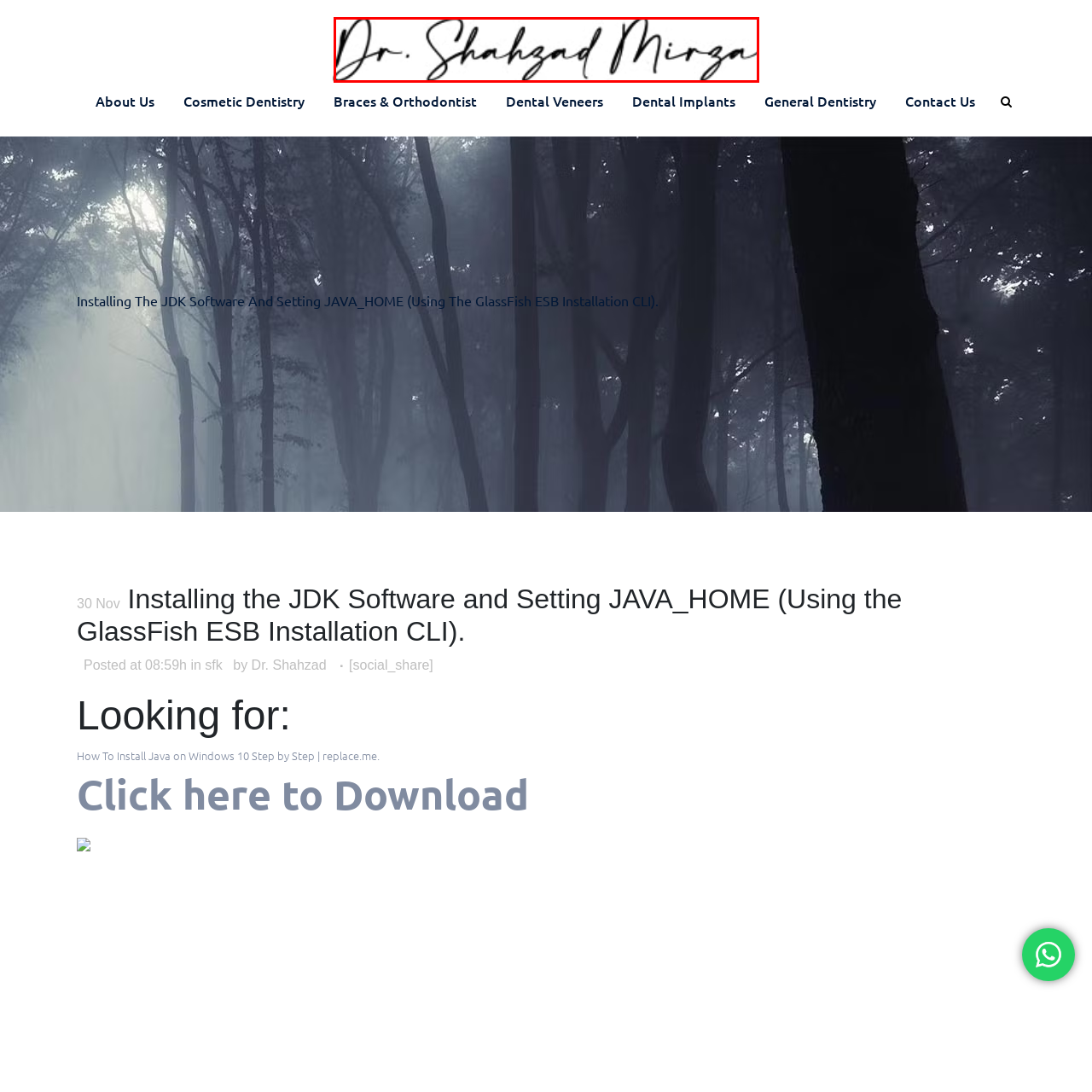Explain in detail the content of the image enclosed by the red outline.

The image features the handwritten signature of Dr. Shahzad Mirza, elegantly styled in a cursive font. This personal touch adds a professional and approachable element to the webpage, which discusses the installation of the JDK software and setting up JAVA_HOME. Dr. Mirza's signature not only highlights his role as the author of the content but also signifies his expertise and authority on the subject matter presented.